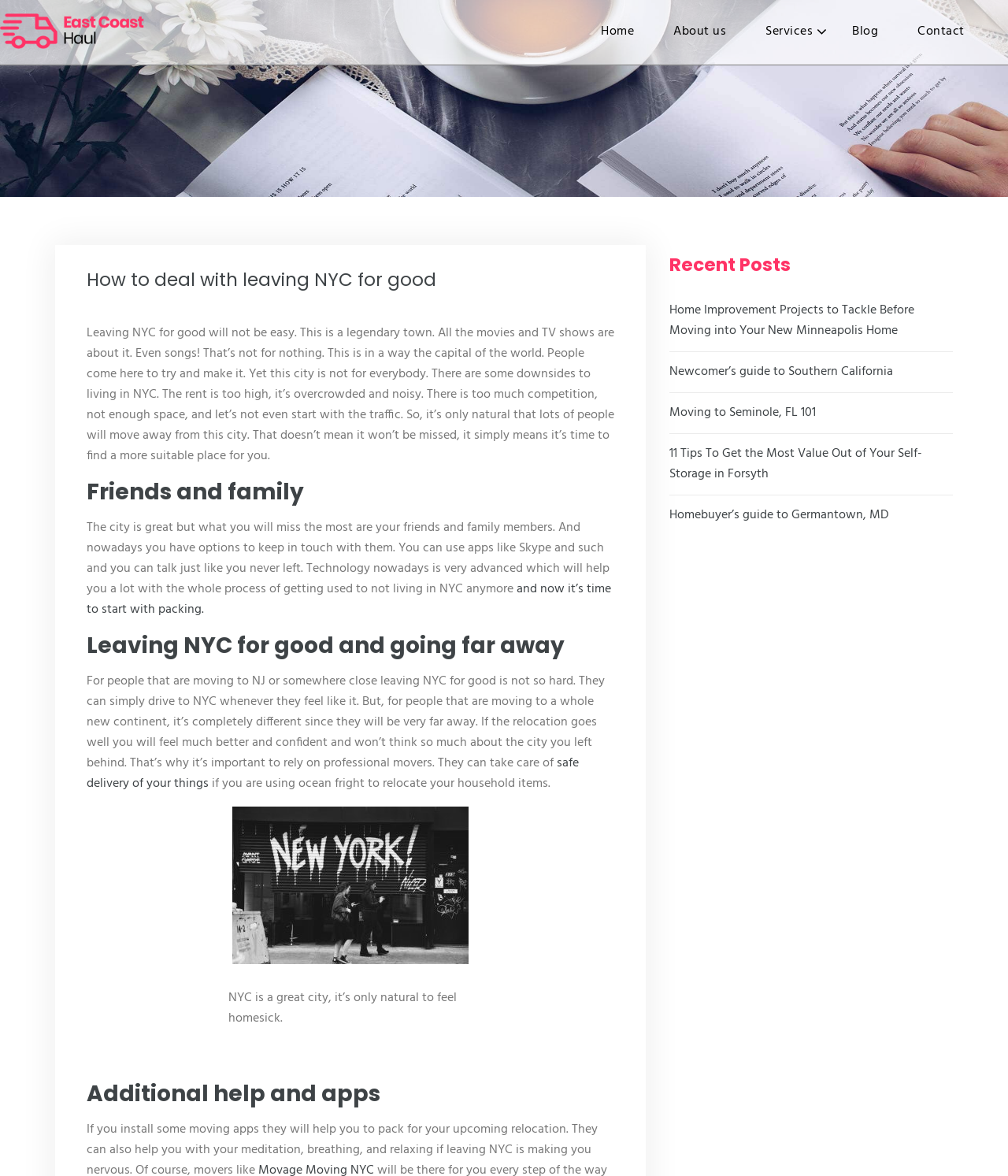Please locate the bounding box coordinates of the element's region that needs to be clicked to follow the instruction: "Check out the 'Services' menu". The bounding box coordinates should be provided as four float numbers between 0 and 1, i.e., [left, top, right, bottom].

[0.74, 0.0, 0.826, 0.054]